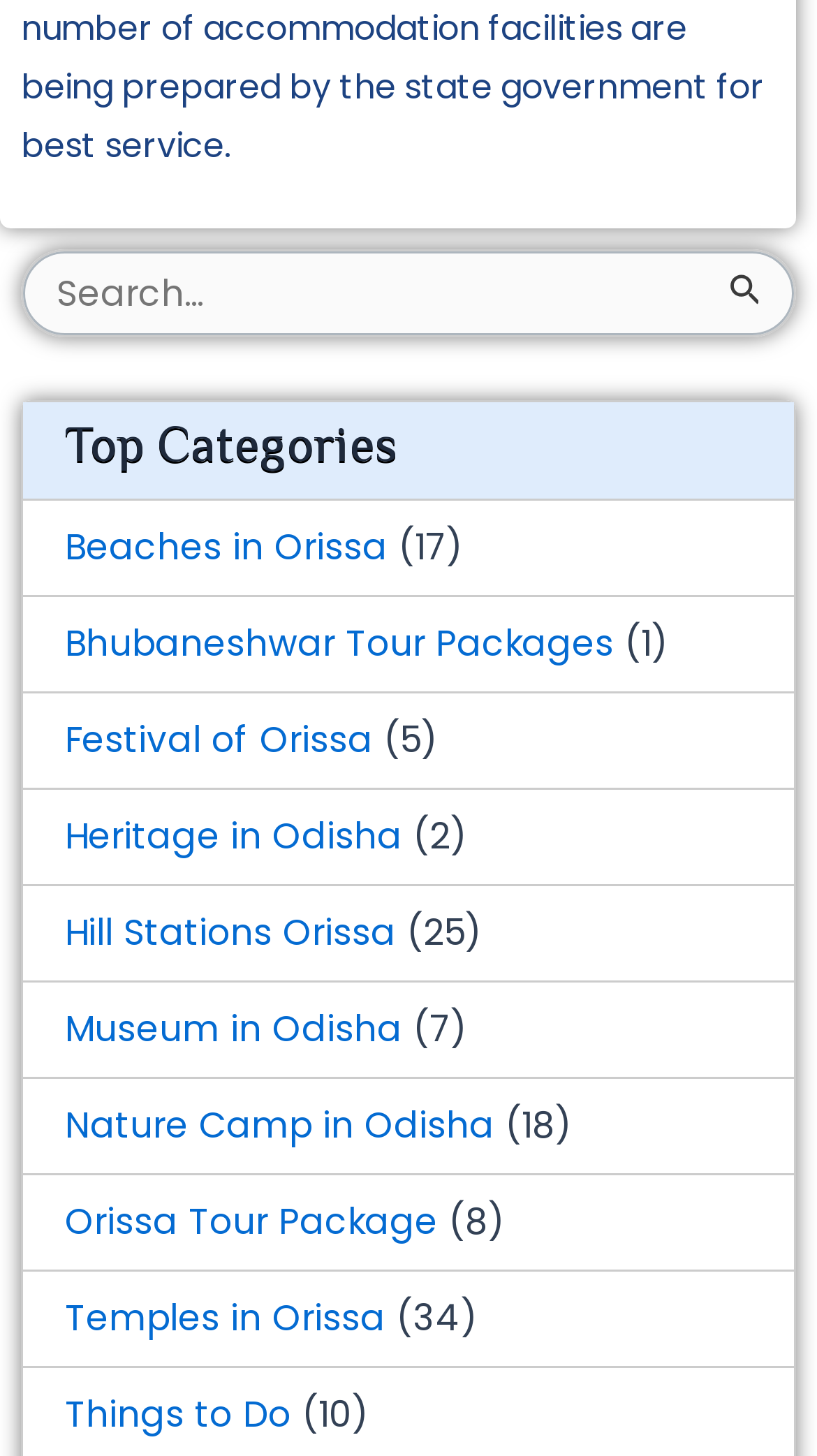What is the purpose of the search box?
Please craft a detailed and exhaustive response to the question.

The search box is located at the top of the webpage, and it has a label 'Search for:' and a submit button. This suggests that the user can input some keywords or phrases and click the search button to find relevant results.